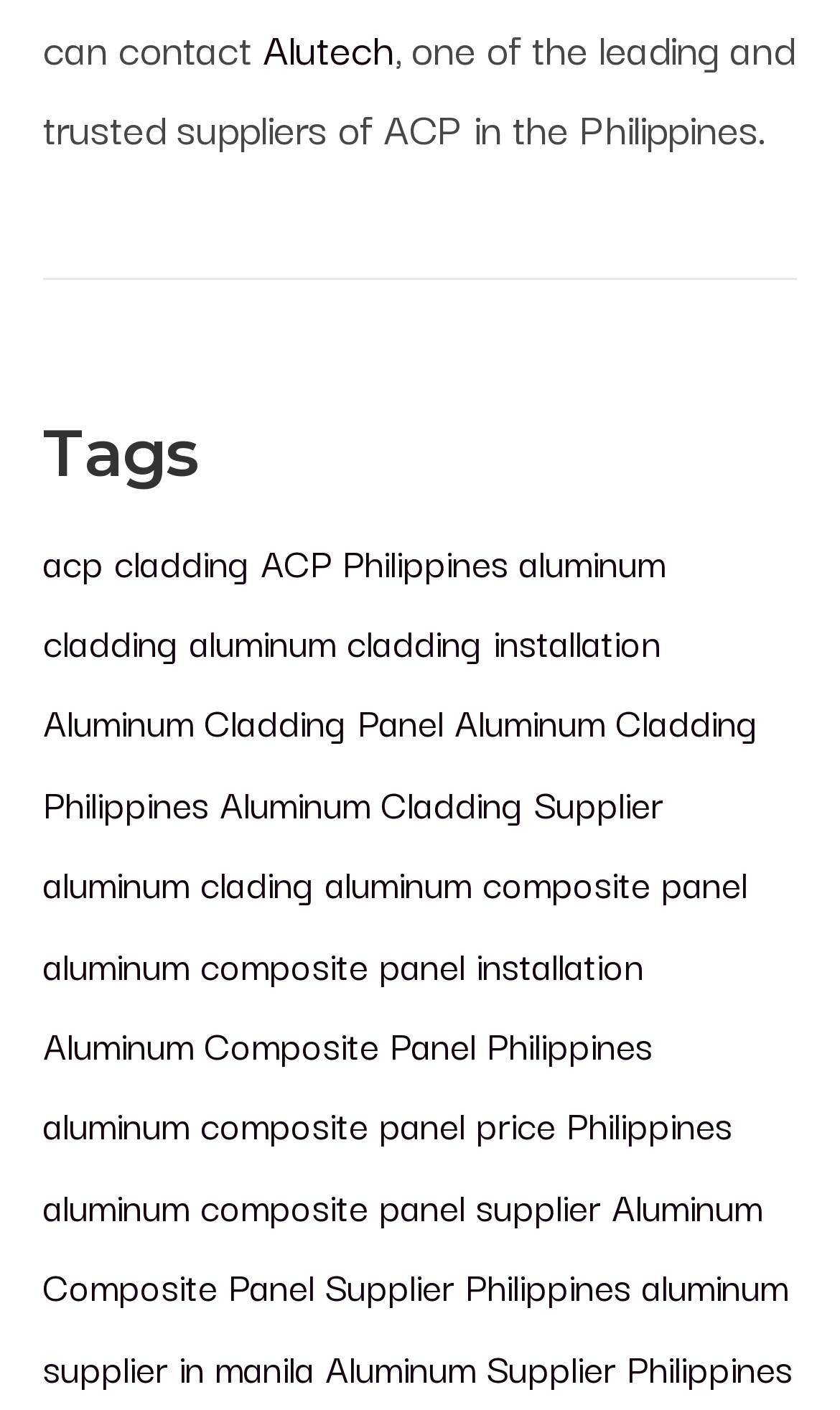How many items are related to 'aluminum cladding installation'?
Examine the webpage screenshot and provide an in-depth answer to the question.

The link 'aluminum cladding installation' has a description '(4 items)' which indicates that there are 4 items related to aluminum cladding installation.